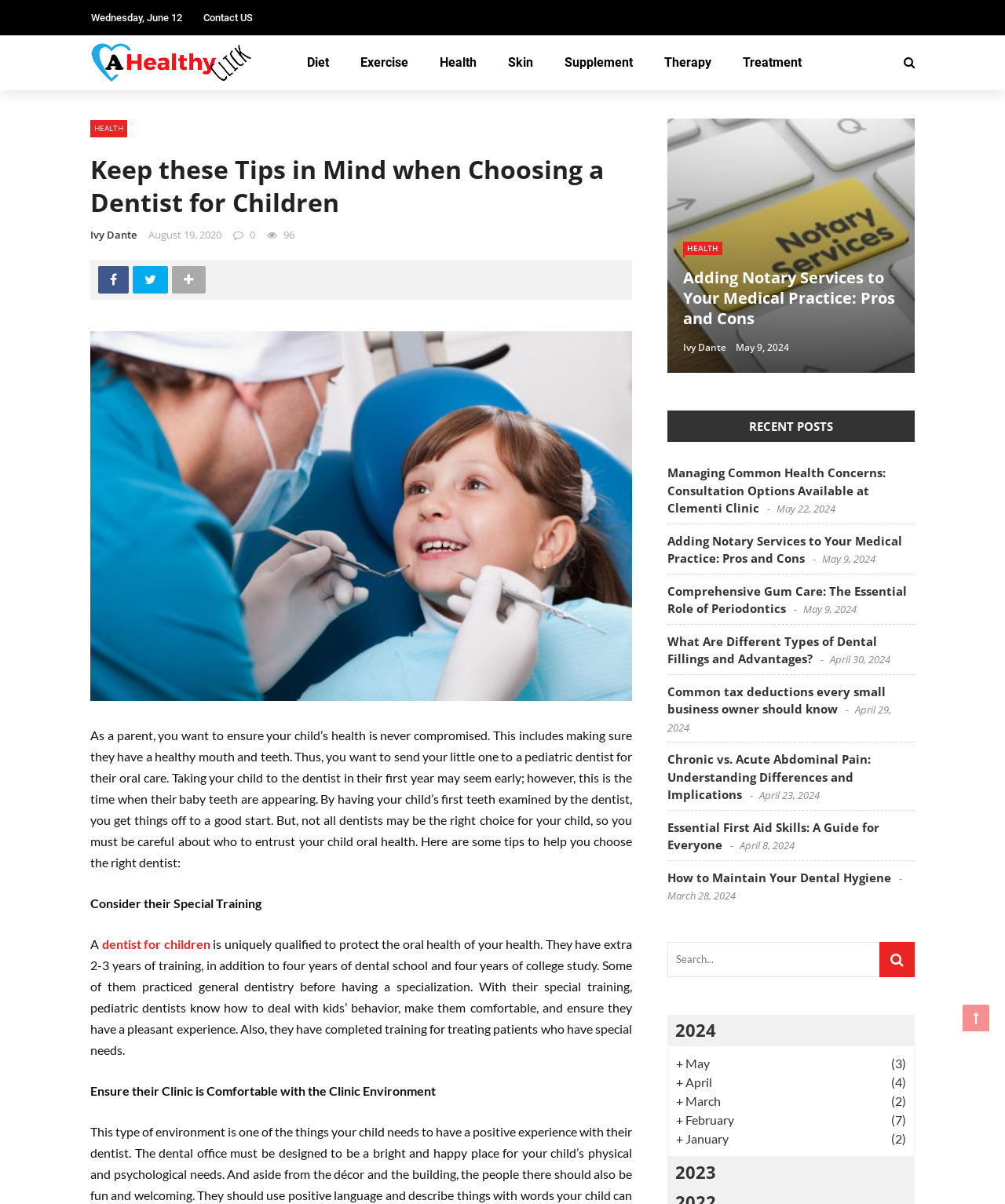From the element description: "Contact US", extract the bounding box coordinates of the UI element. The coordinates should be expressed as four float numbers between 0 and 1, in the order [left, top, right, bottom].

[0.202, 0.01, 0.252, 0.02]